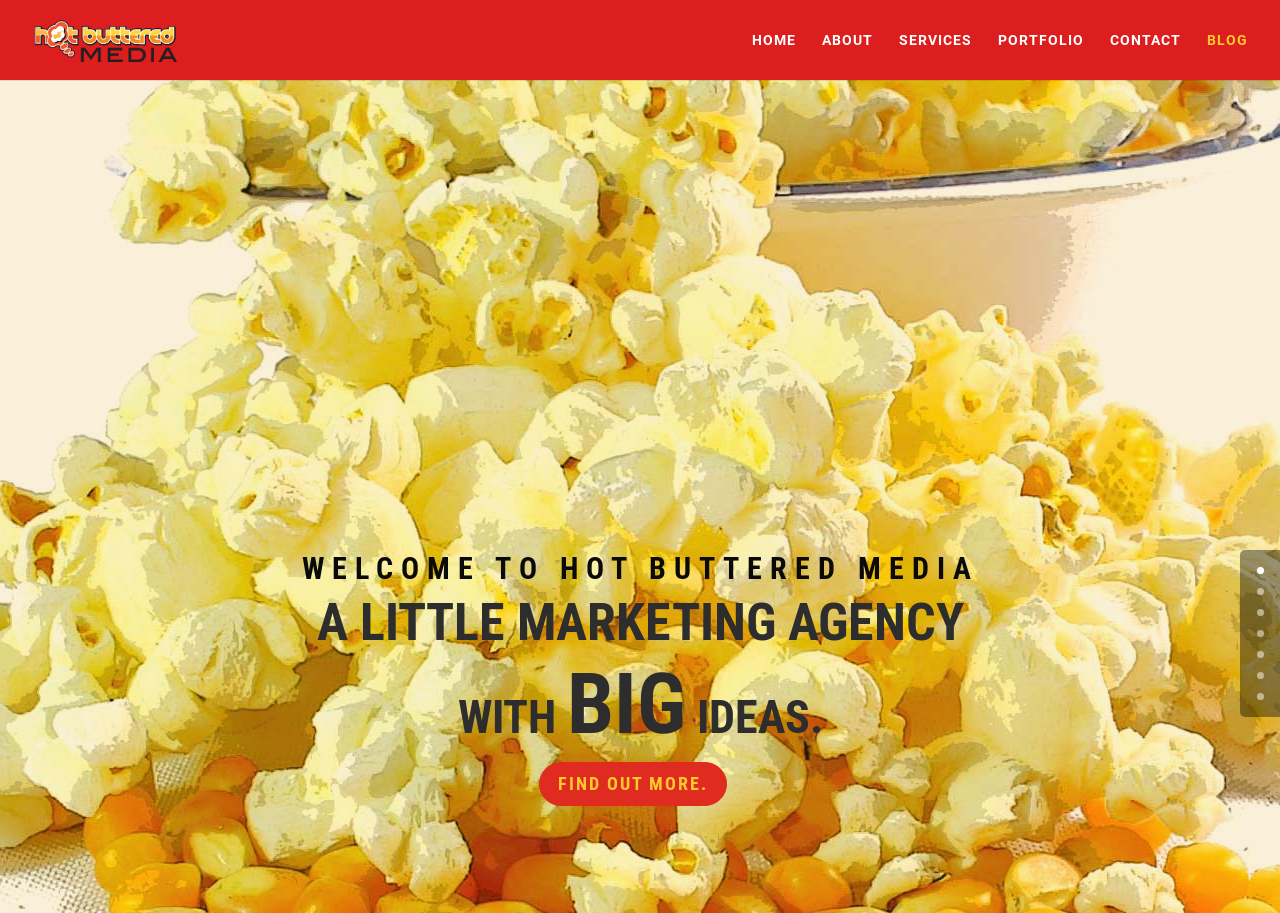From the element description Find out more., predict the bounding box coordinates of the UI element. The coordinates must be specified in the format (top-left x, top-left y, bottom-right x, bottom-right y) and should be within the 0 to 1 range.

[0.421, 0.835, 0.568, 0.882]